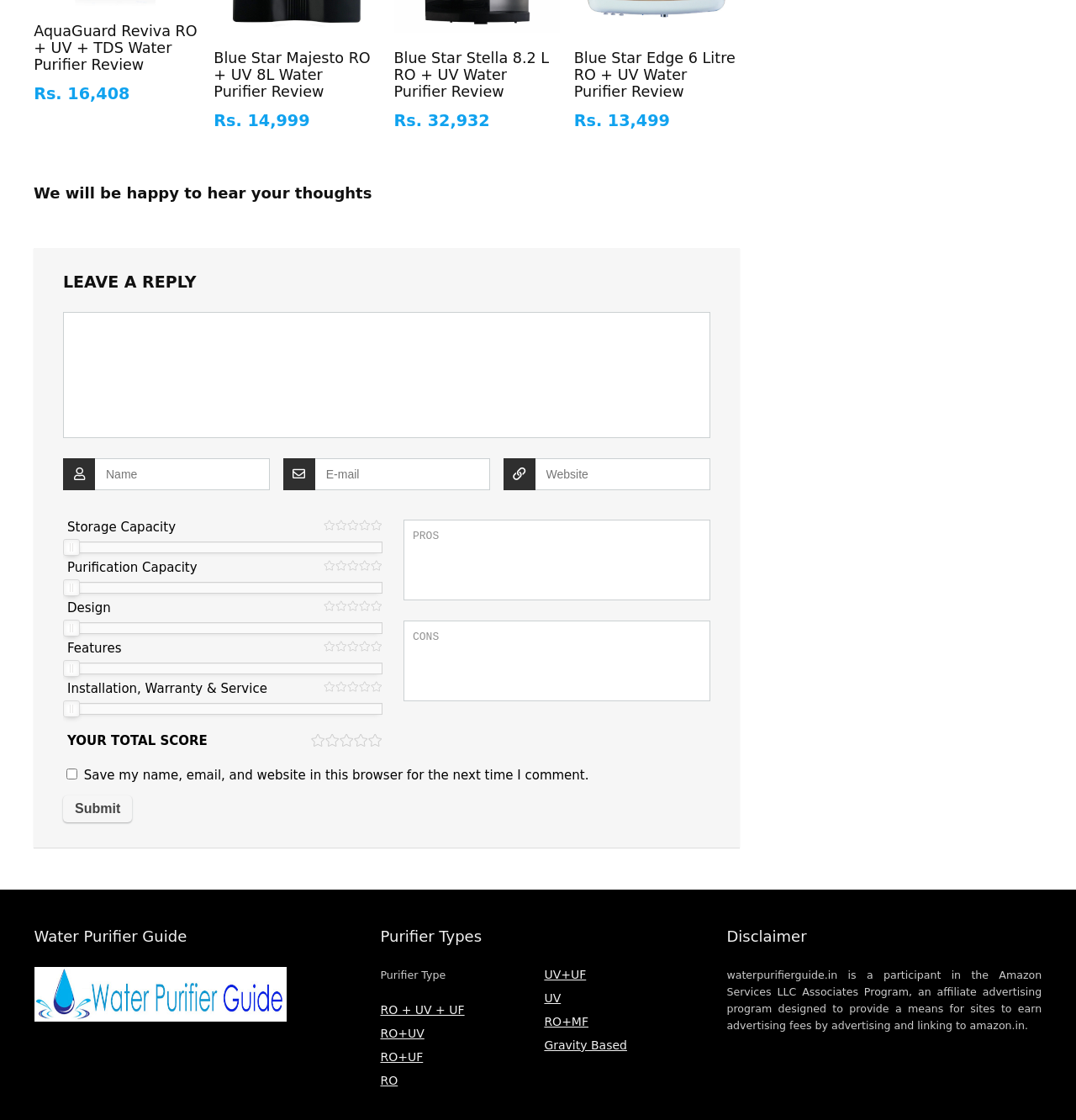Please specify the bounding box coordinates of the area that should be clicked to accomplish the following instruction: "Click the link to learn more about RO + UV + UF water purifiers". The coordinates should consist of four float numbers between 0 and 1, i.e., [left, top, right, bottom].

[0.353, 0.896, 0.432, 0.908]